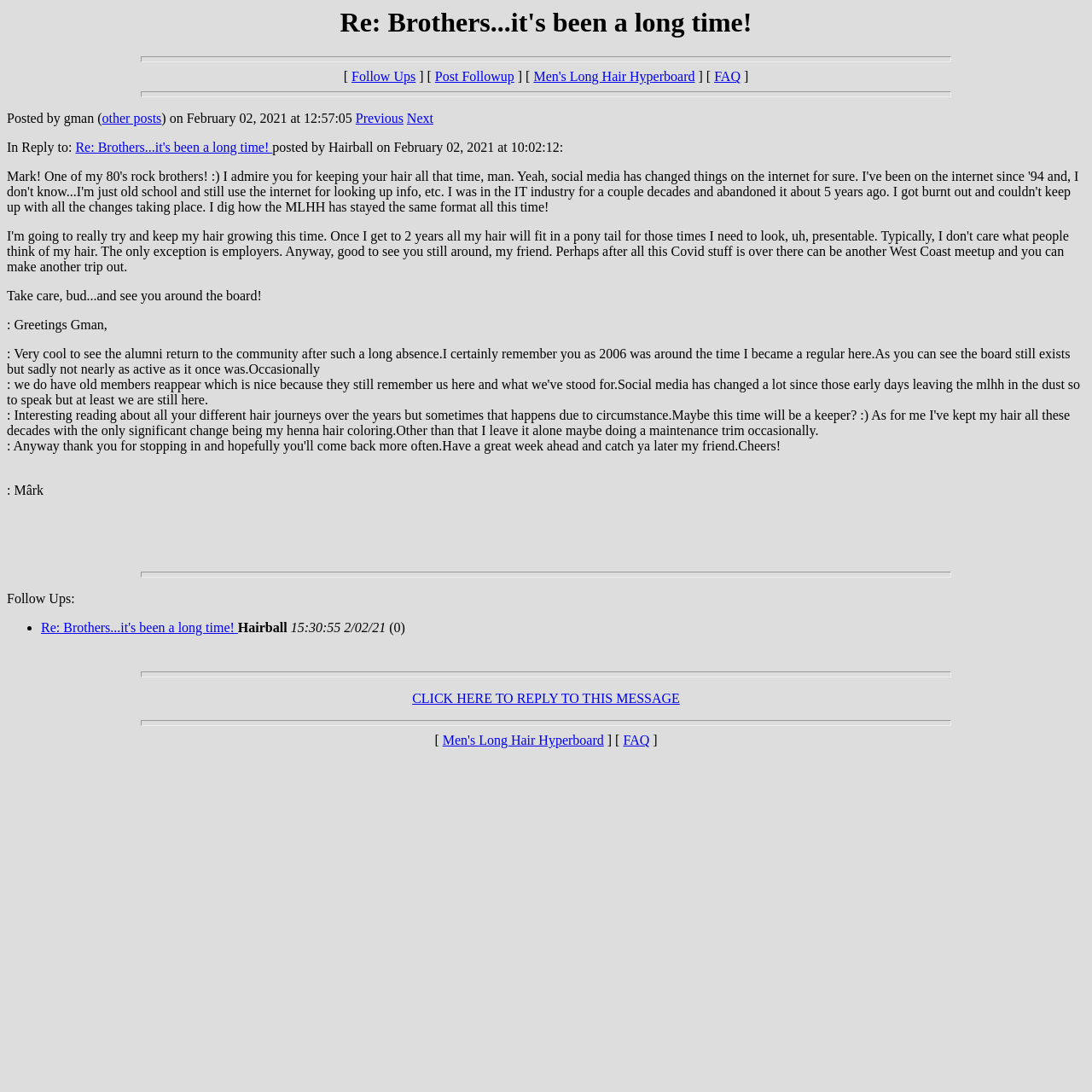Please identify the bounding box coordinates of the clickable area that will fulfill the following instruction: "Click on the 'Joe Tapper Wikipedia: Meet The Actor & Annaleigh Ashford Husband' article". The coordinates should be in the format of four float numbers between 0 and 1, i.e., [left, top, right, bottom].

None